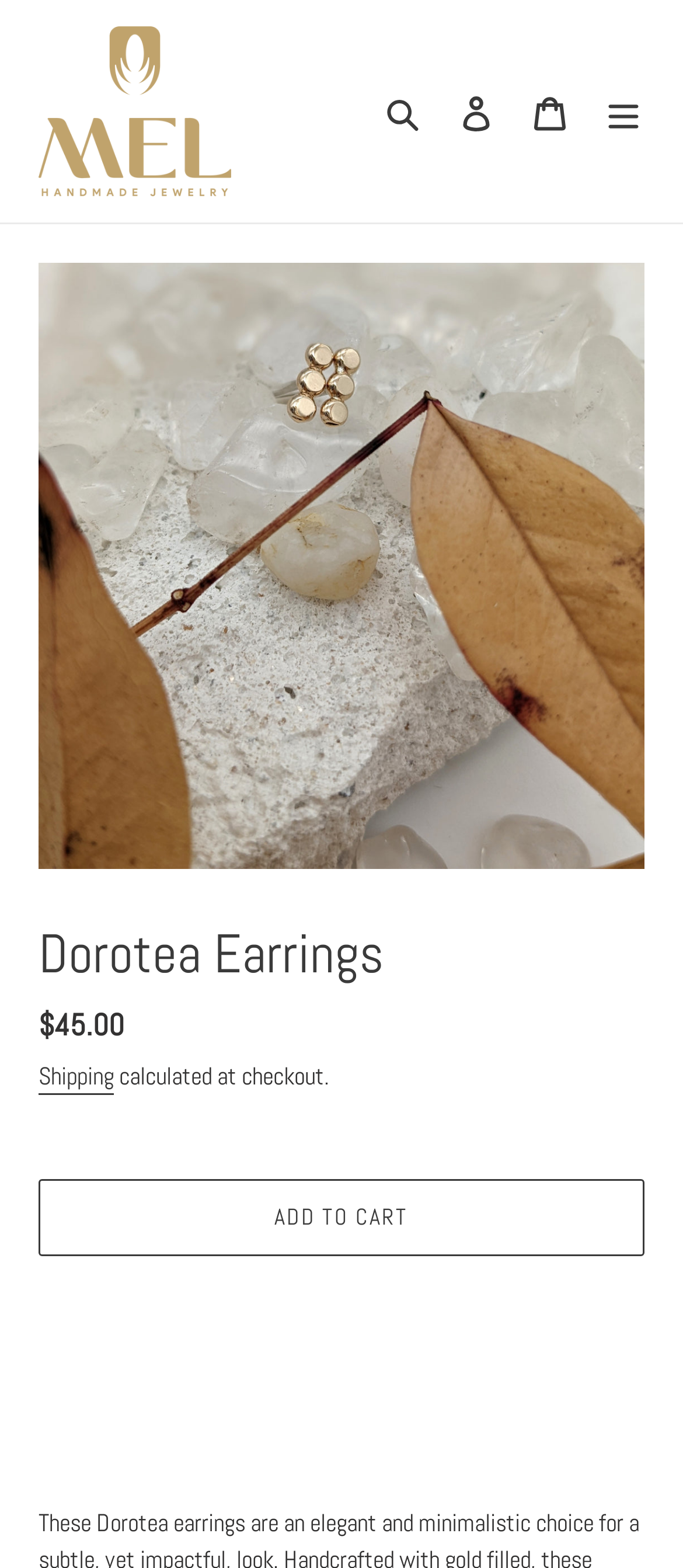Consider the image and give a detailed and elaborate answer to the question: 
What is the name of the jewelry brand?

I found the answer by looking at the top-left corner of the webpage, where I saw a link with the text 'Mel Jewelry'. This suggests that Mel Jewelry is the brand name of the earrings being showcased.